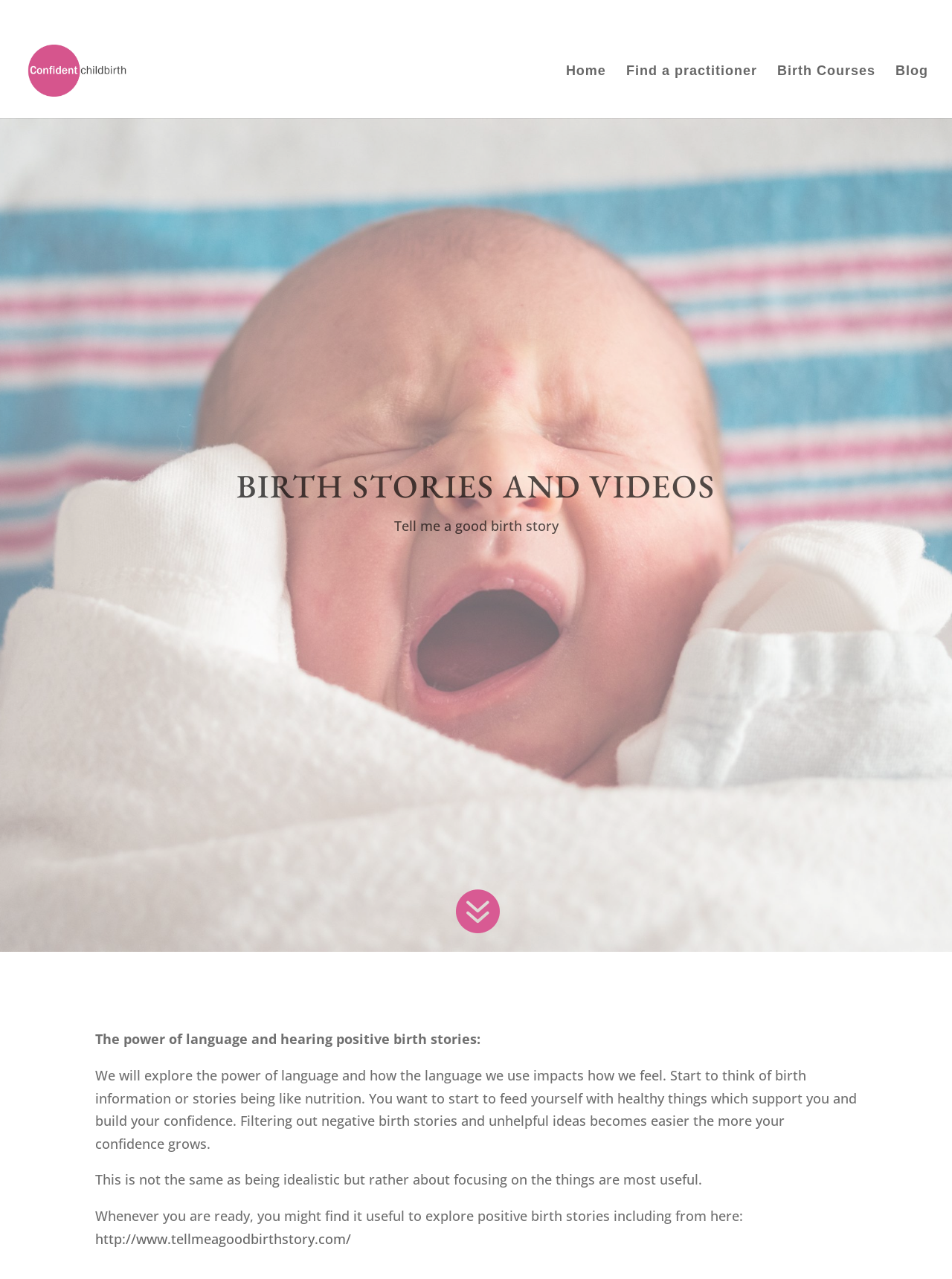How many images are there on the webpage?
Give a one-word or short phrase answer based on the image.

1